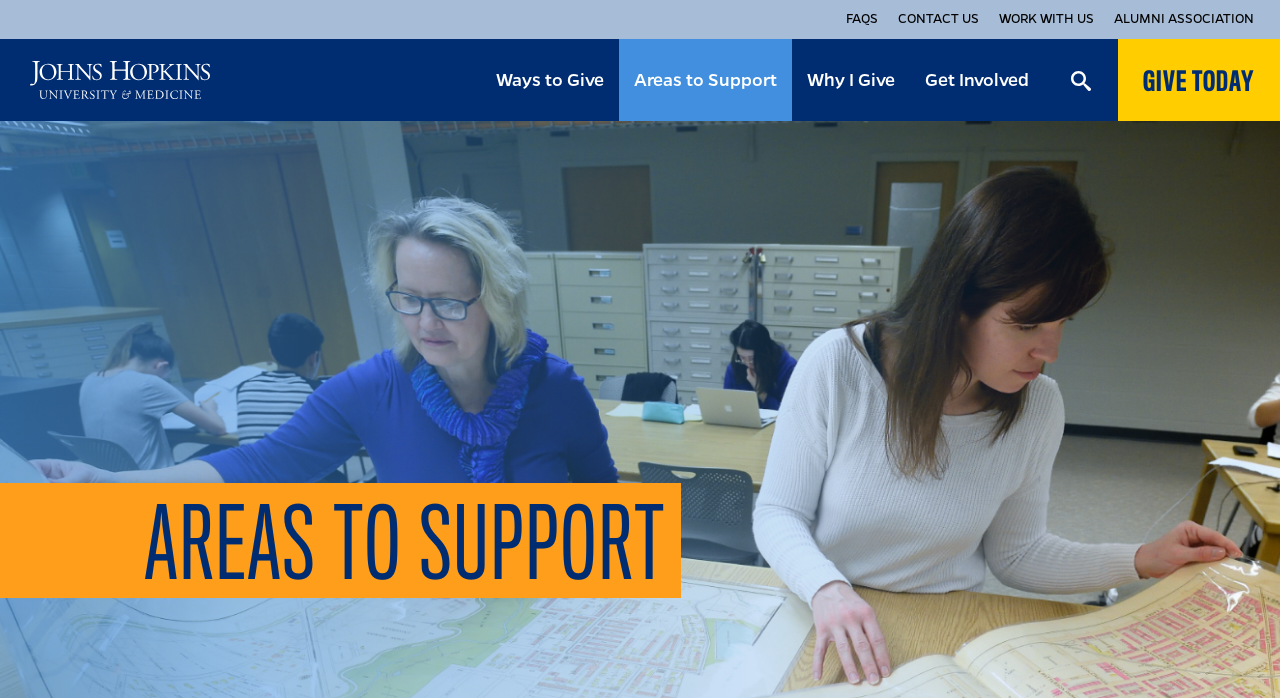Please find the bounding box coordinates of the section that needs to be clicked to achieve this instruction: "View ways to give".

[0.376, 0.056, 0.484, 0.173]